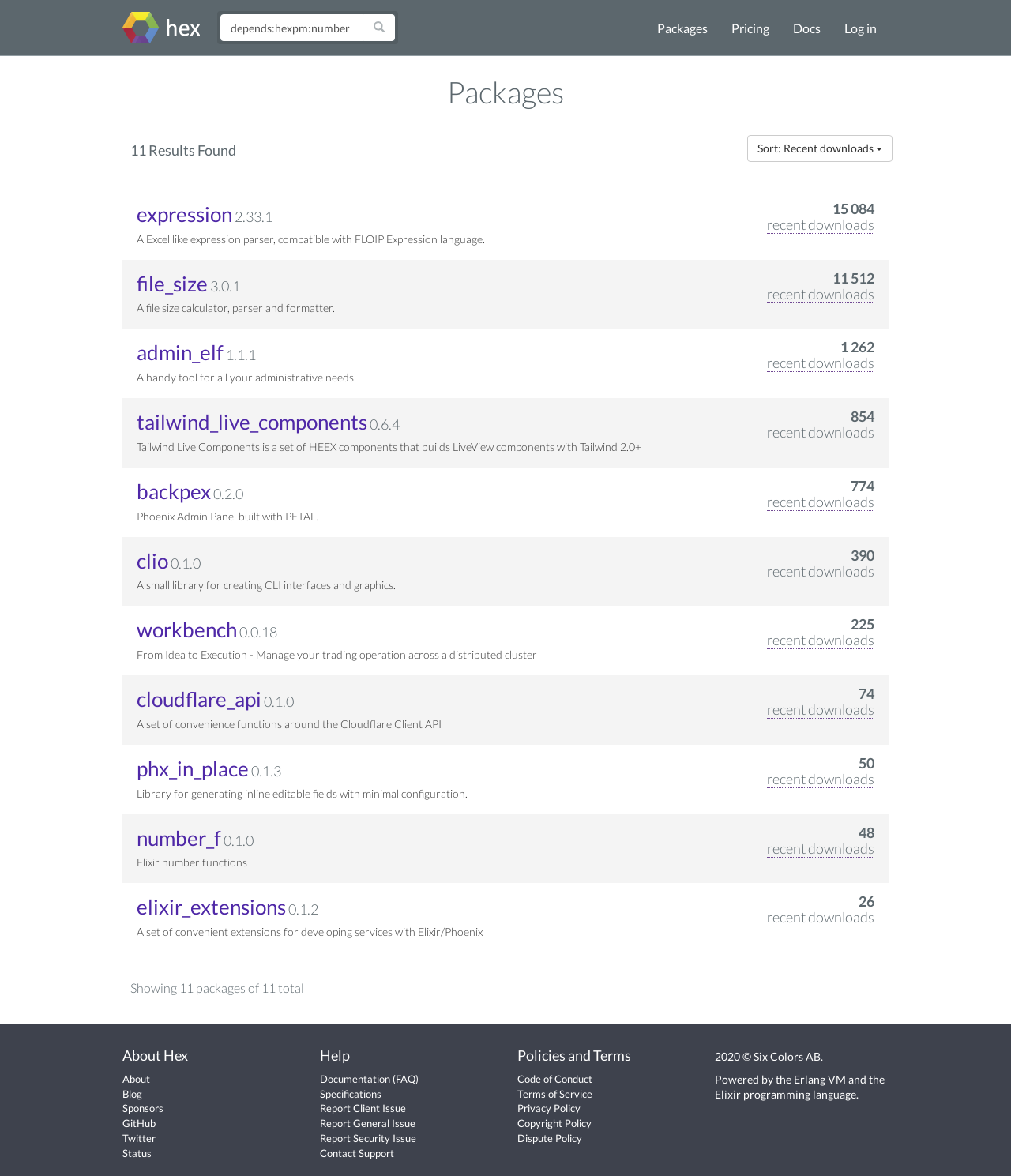Use a single word or phrase to answer the question:
How many packages are shown on this page?

11